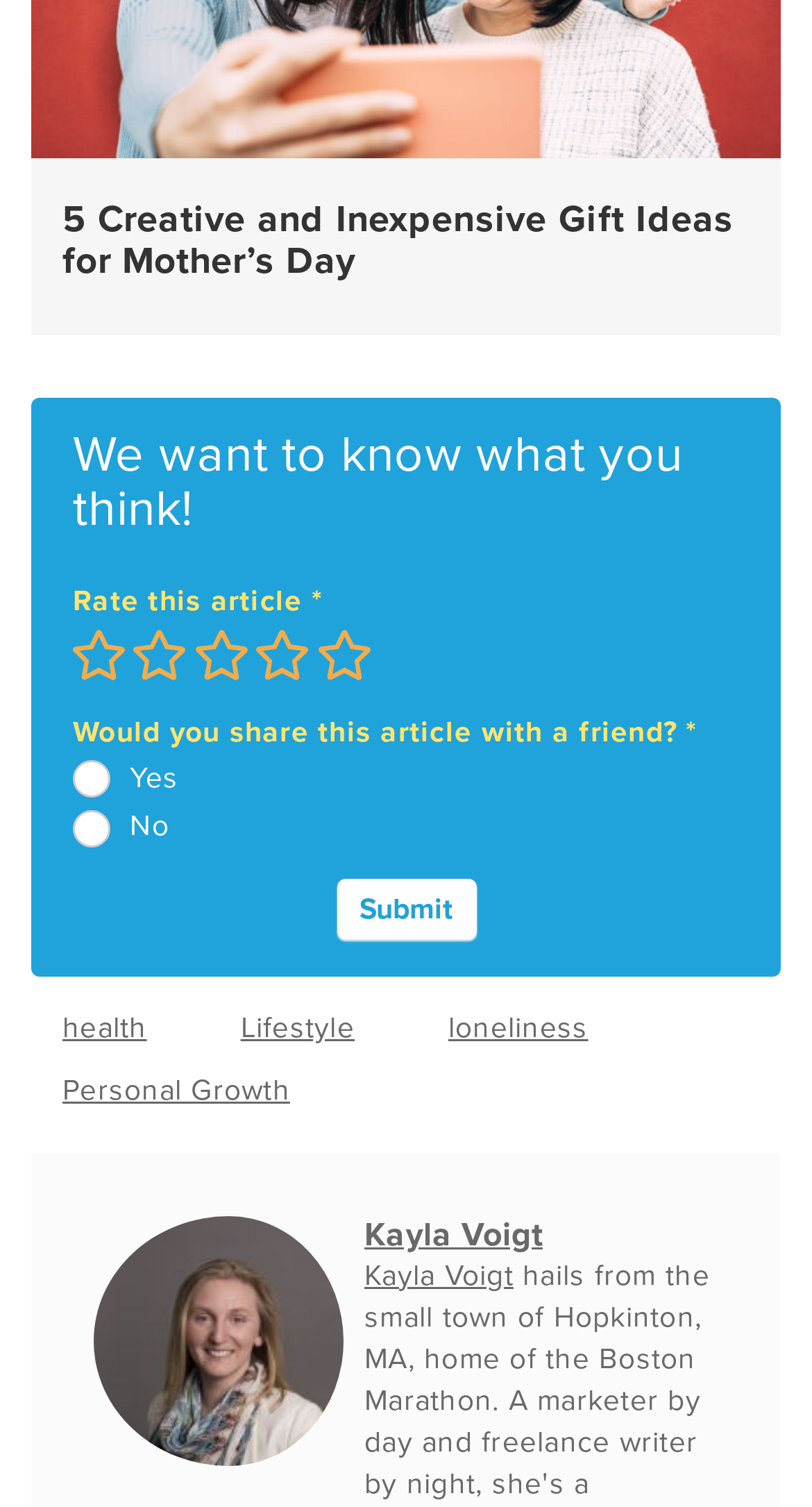Please mark the clickable region by giving the bounding box coordinates needed to complete this instruction: "Read the article by Kayla Voigt".

[0.449, 0.805, 0.668, 0.833]